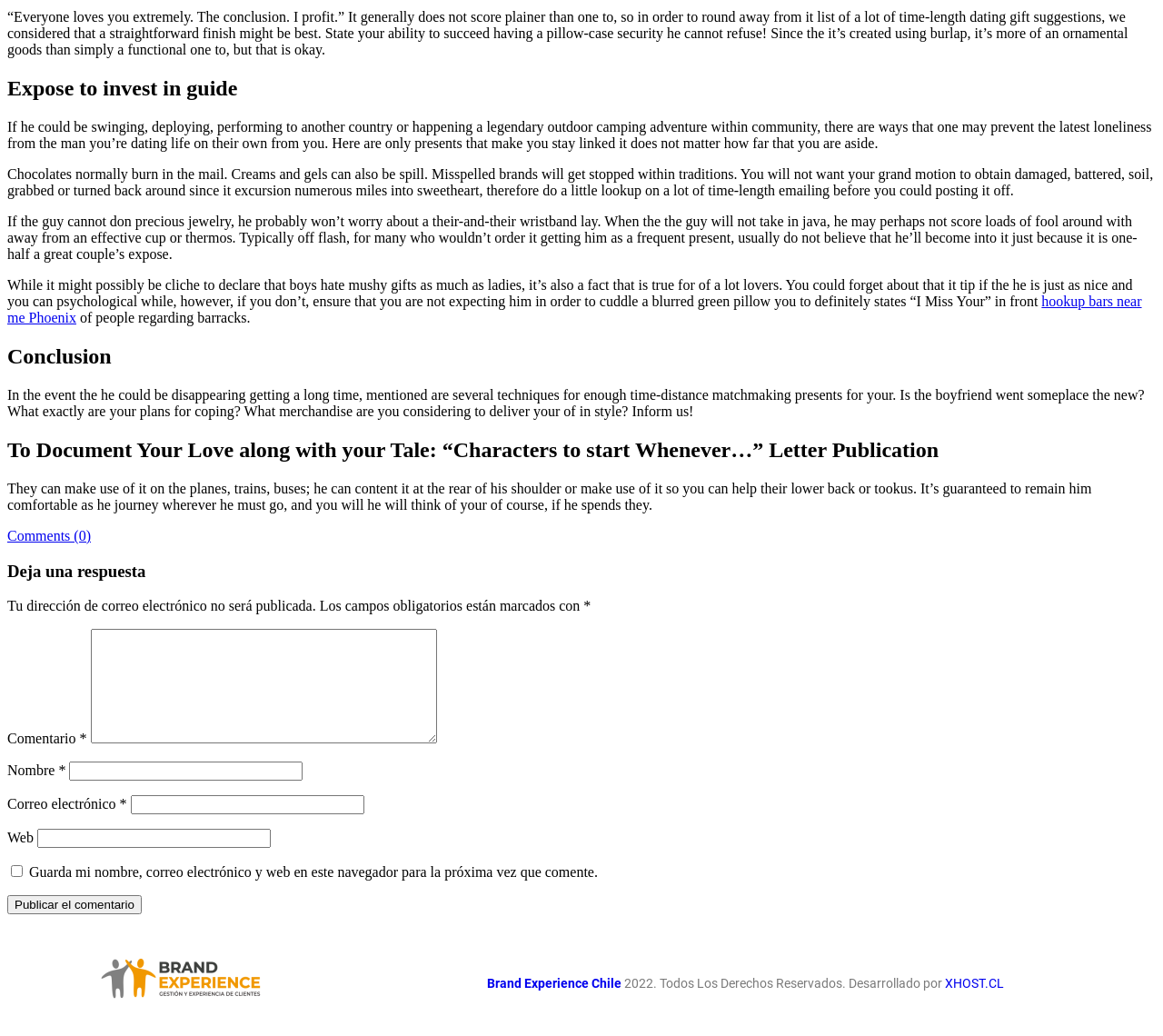Bounding box coordinates are specified in the format (top-left x, top-left y, bottom-right x, bottom-right y). All values are floating point numbers bounded between 0 and 1. Please provide the bounding box coordinate of the region this sentence describes: XHOST.CL

[0.812, 0.942, 0.863, 0.956]